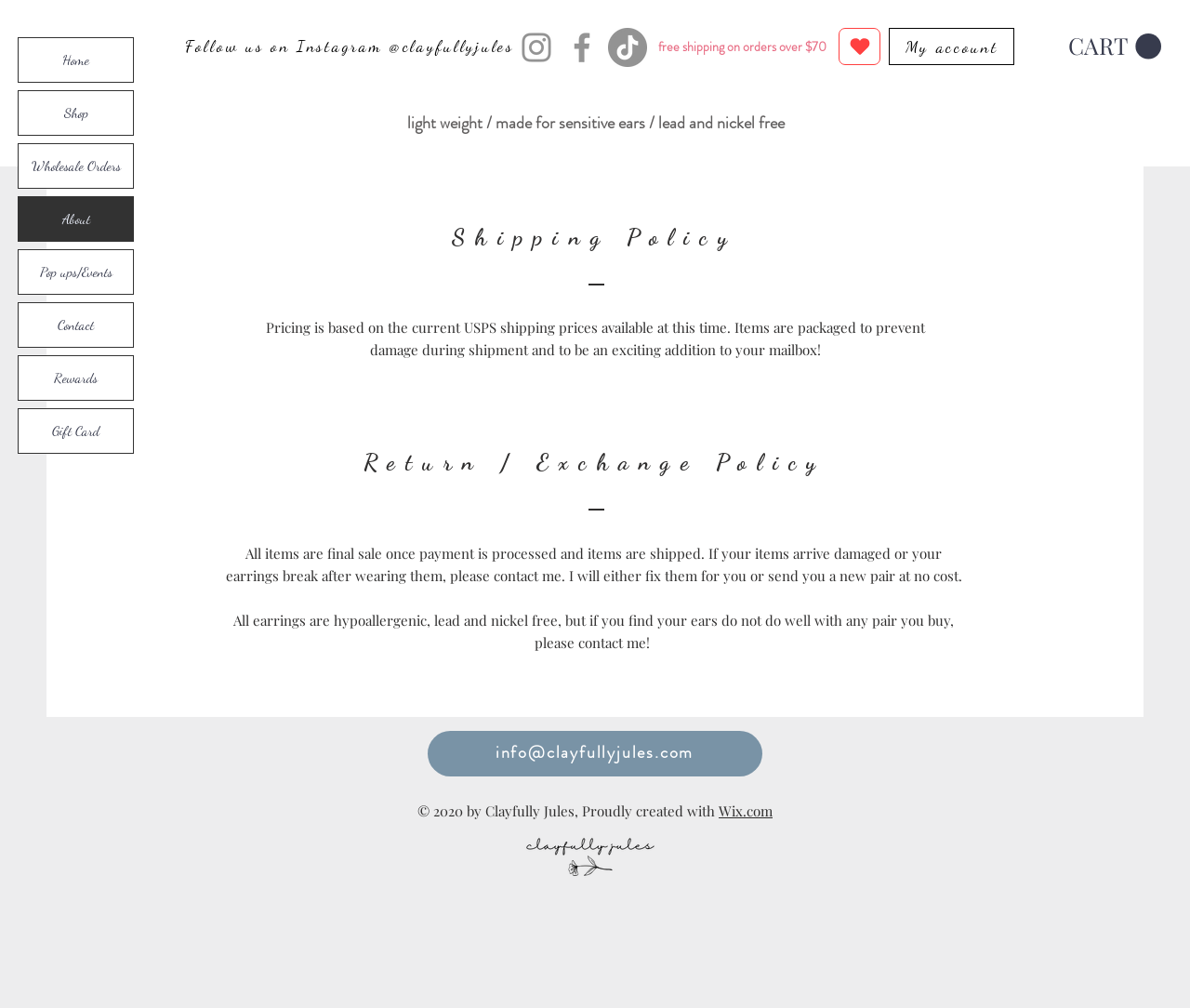Provide the bounding box coordinates of the HTML element described as: "Shop". The bounding box coordinates should be four float numbers between 0 and 1, i.e., [left, top, right, bottom].

[0.016, 0.09, 0.112, 0.134]